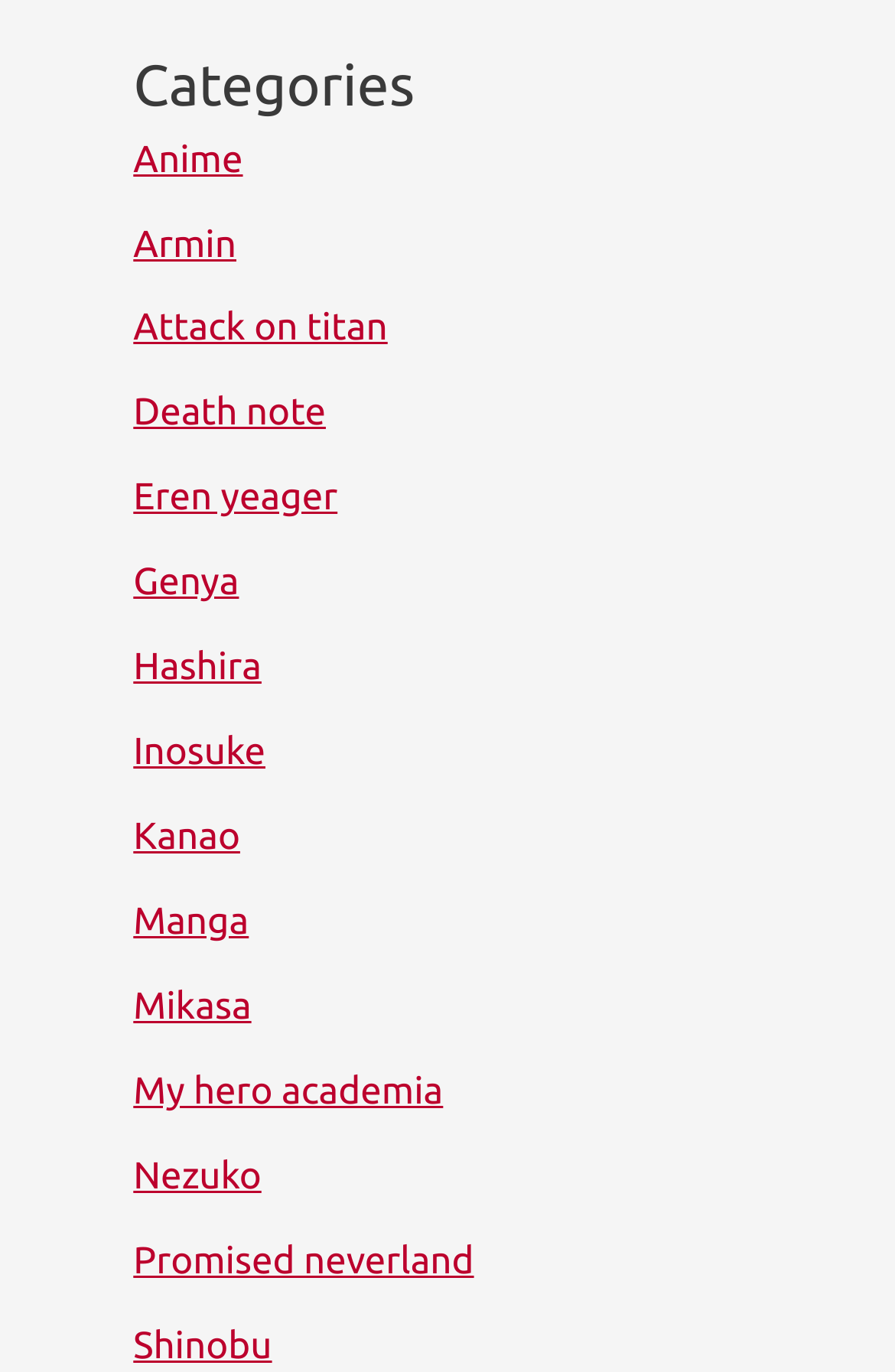Could you highlight the region that needs to be clicked to execute the instruction: "Explore My hero academia"?

[0.149, 0.781, 0.495, 0.811]